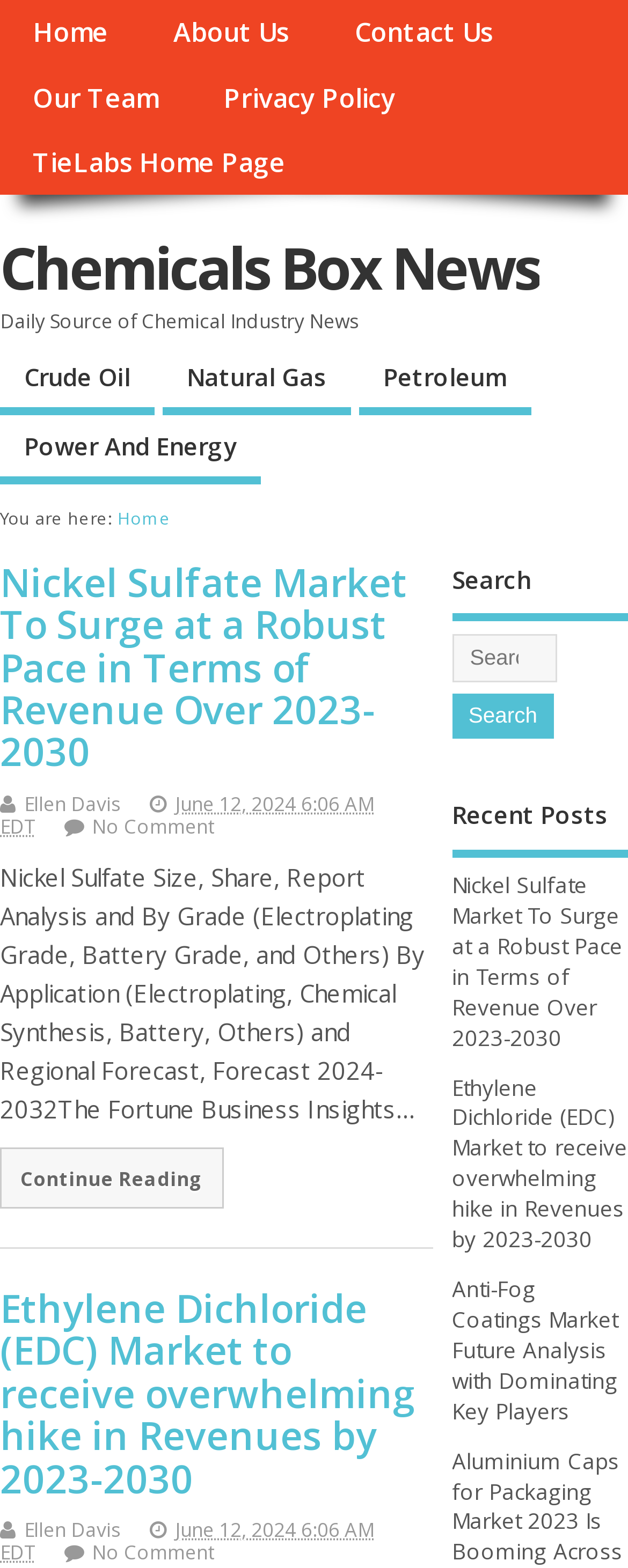From the webpage screenshot, predict the bounding box of the UI element that matches this description: "Home".

None